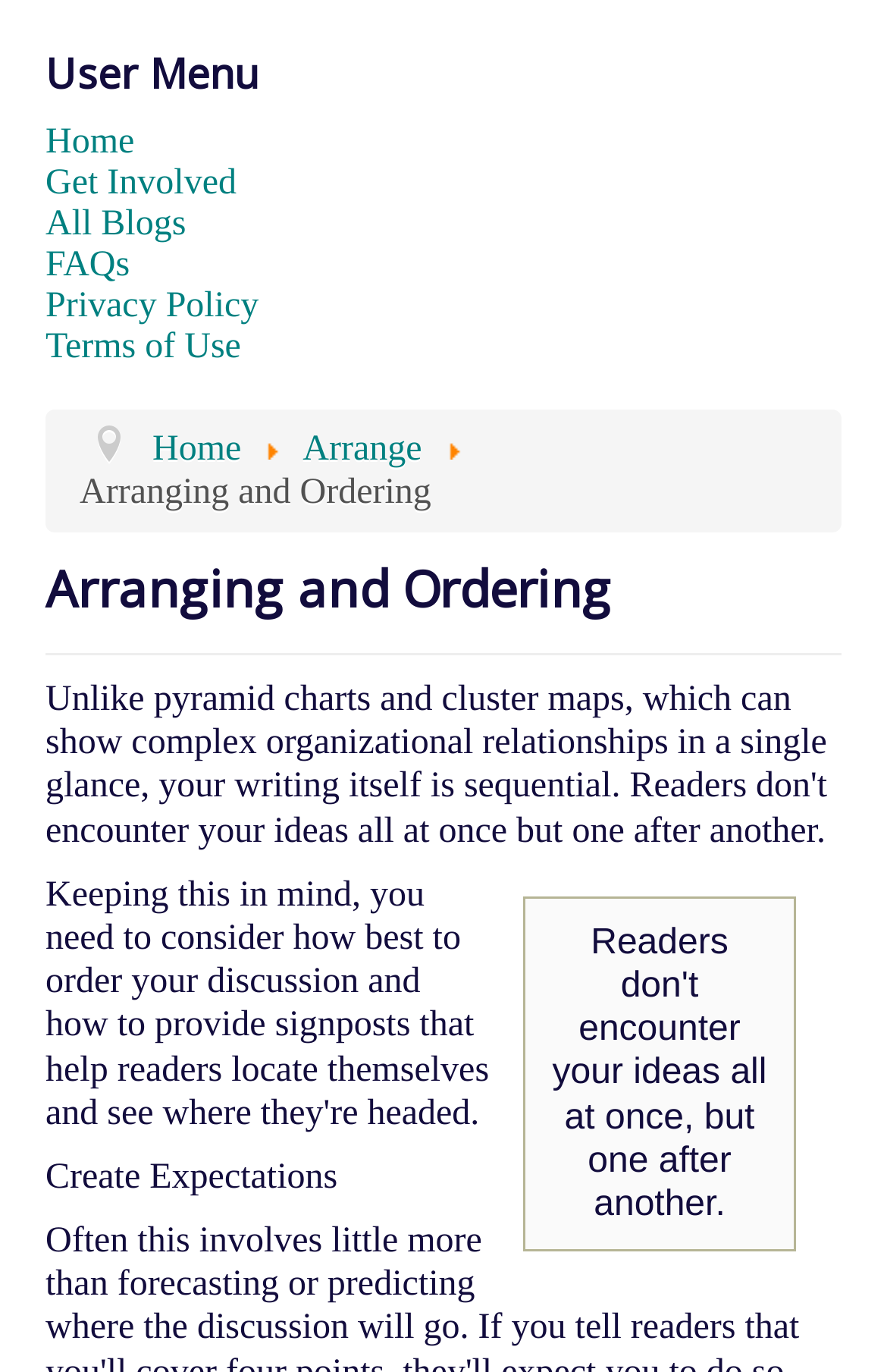Extract the bounding box coordinates for the HTML element that matches this description: "FAQs". The coordinates should be four float numbers between 0 and 1, i.e., [left, top, right, bottom].

[0.051, 0.178, 0.949, 0.208]